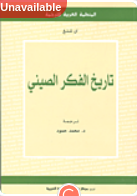Offer an in-depth description of the image.

The image features the cover of a book titled "تاريخ الفكر الصيني," which translates to "The History of Chinese Thought." This book appears to be focused on exploring the philosophical and intellectual traditions of China. The cover design displays a simplistic yet elegant aesthetic, featuring a light yellow-green background with bold, centrally placed green text that highlights the title in Arabic. Additionally, it includes a header indicating "Unavailable," suggesting that this particular edition may not be accessible for purchase or viewing. The author's name, Dr. محمد سعد, is also noted at the bottom, indicating the individual responsible for this translation or adaptation. Overall, the presentation conveys a scholarly tone, targeting readers interested in the historical and cultural aspects of Chinese philosophy.